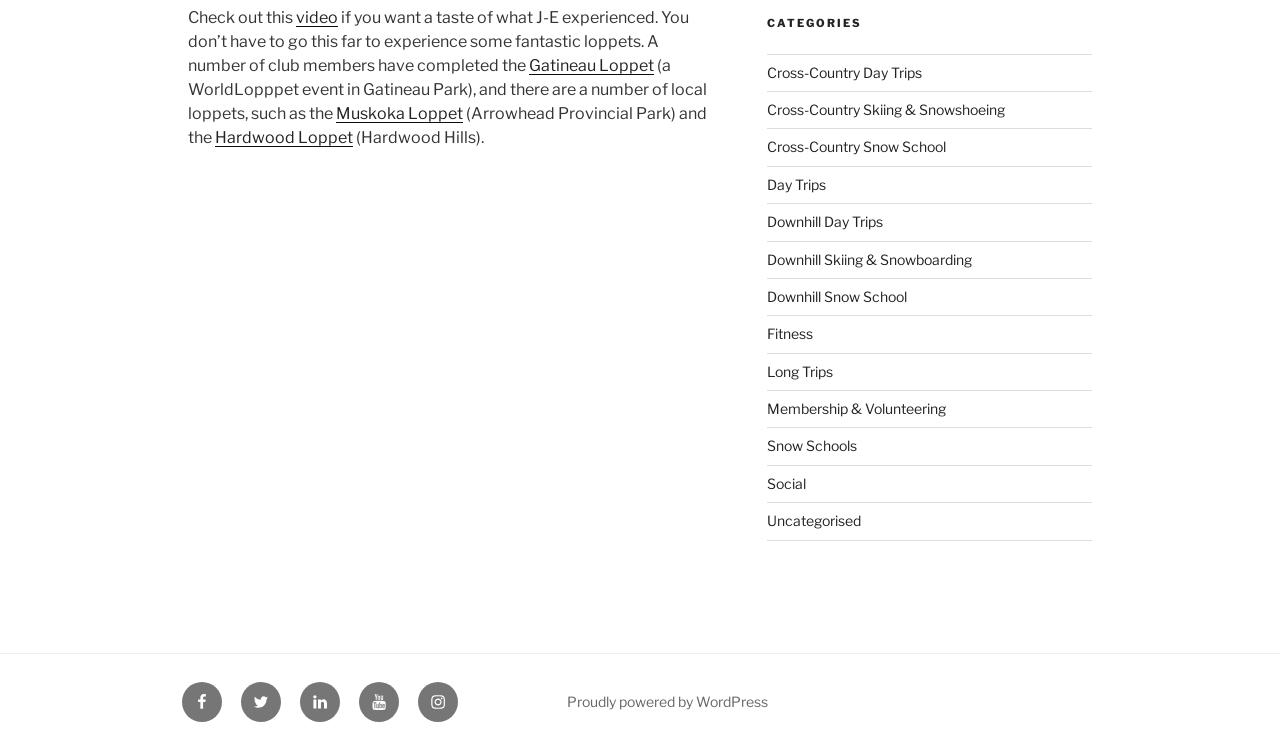Determine the coordinates of the bounding box that should be clicked to complete the instruction: "Visit Facebook". The coordinates should be represented by four float numbers between 0 and 1: [left, top, right, bottom].

[0.142, 0.908, 0.173, 0.961]